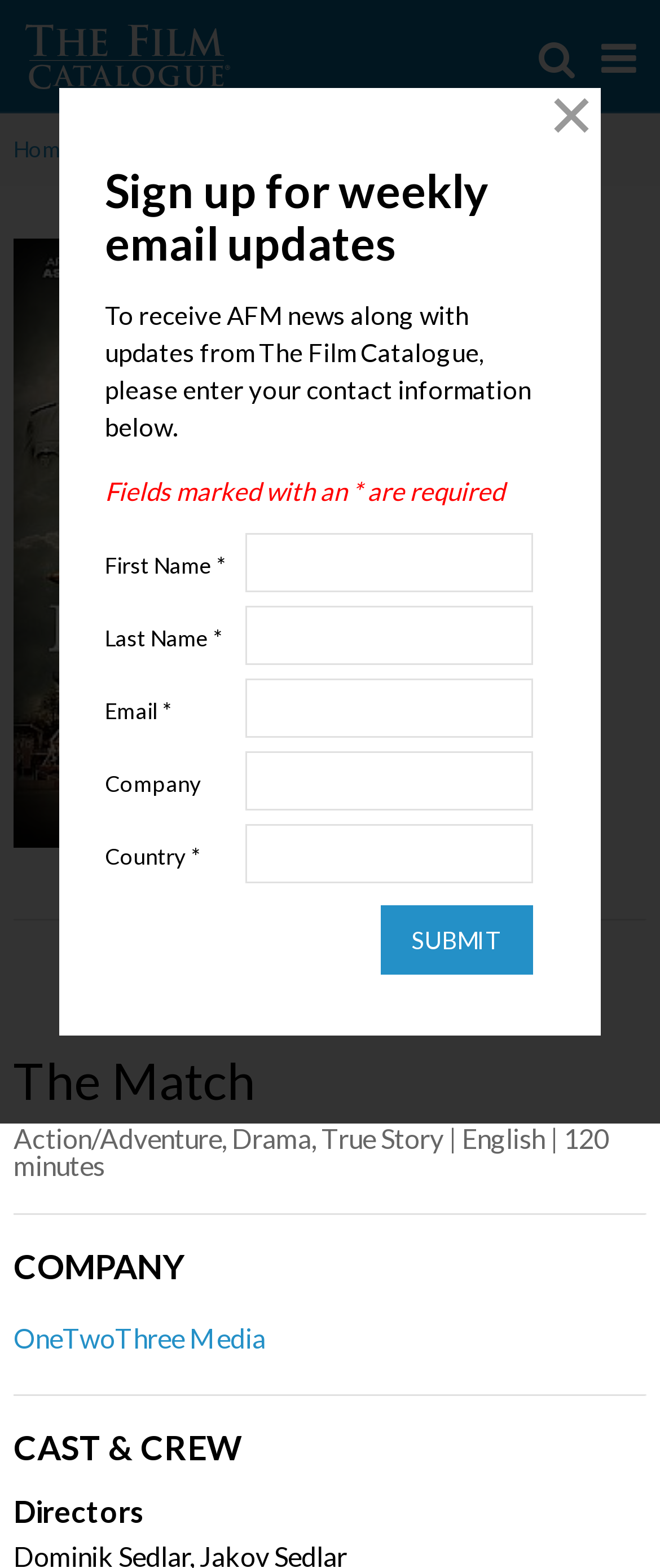Locate the bounding box coordinates of the element that should be clicked to execute the following instruction: "visit Home page".

None